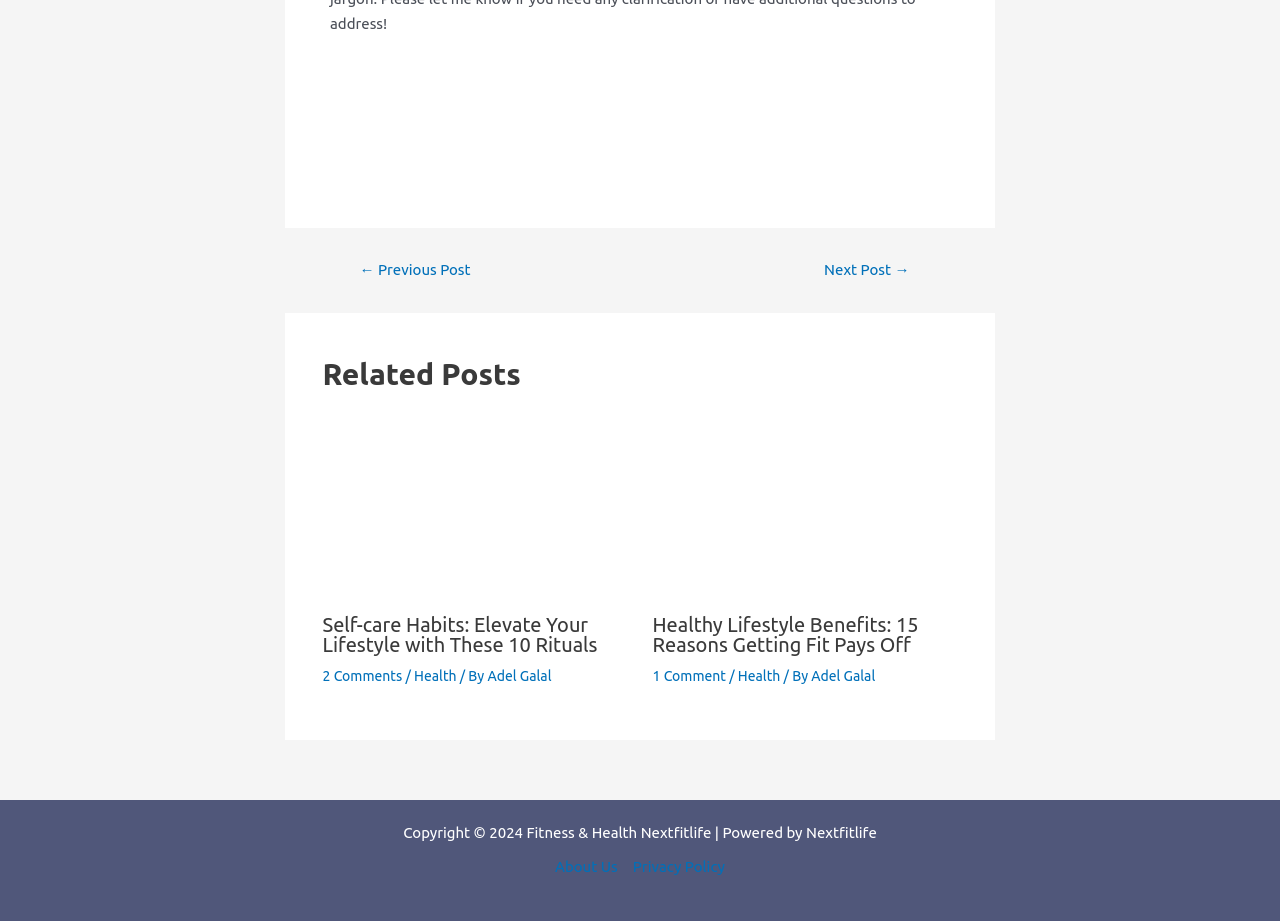Please locate the clickable area by providing the bounding box coordinates to follow this instruction: "read more about self-care habits".

[0.252, 0.547, 0.49, 0.566]